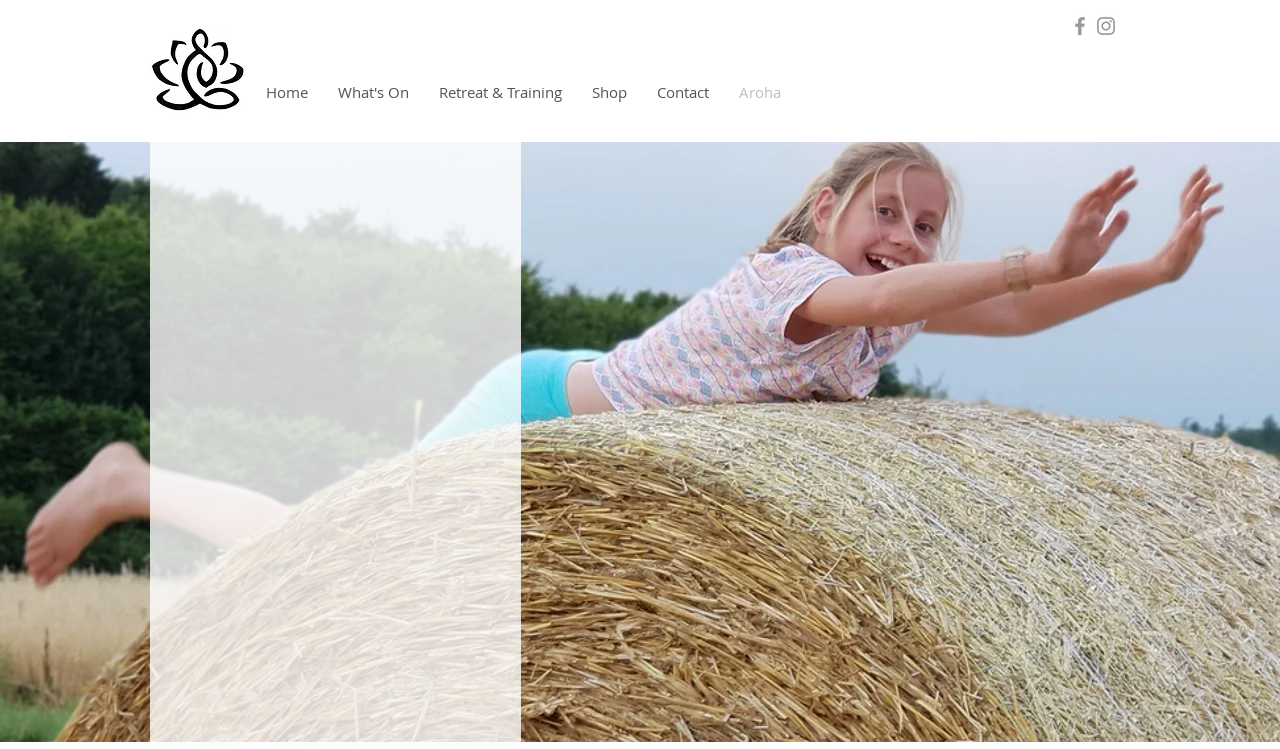Determine the bounding box for the UI element as described: "What's On". The coordinates should be represented as four float numbers between 0 and 1, formatted as [left, top, right, bottom].

[0.252, 0.103, 0.331, 0.143]